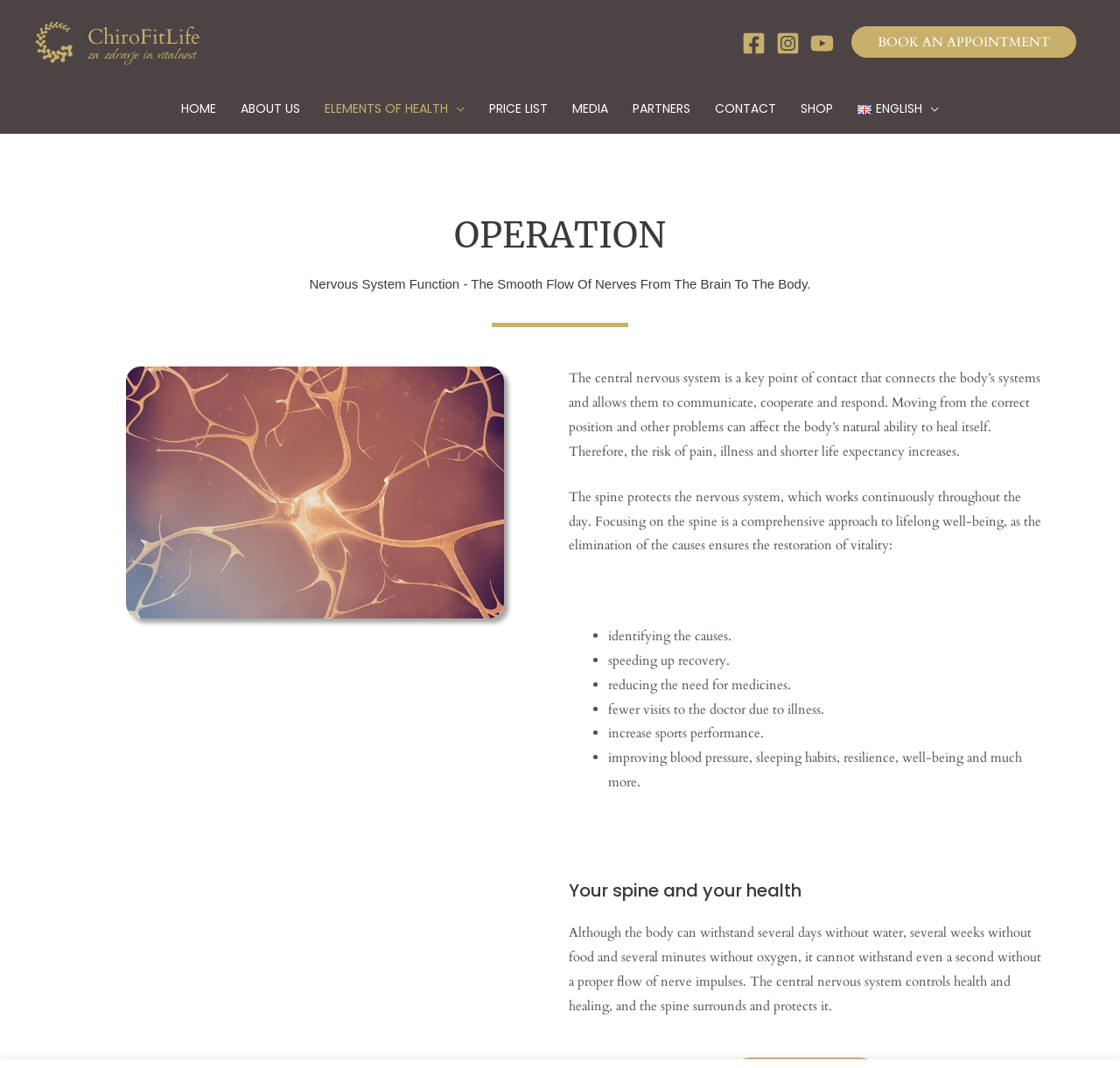Explain in detail what is displayed on the webpage.

This webpage is about chiropractic care, specifically focusing on the nervous system function and its importance for overall health. At the top left, there is a logo and a link to "ChiroFitLife" with an image. Next to it, there is a text "za zdravje in vitalnost" which translates to "for health and vitality". 

On the top right, there are social media links to Facebook, Instagram, and YouTube, each with an image. Below them, there is a "BOOK AN APPOINTMENT" link. 

The main navigation menu is located in the middle of the page, with links to "HOME", "ABOUT US", "ELEMENTS OF HEALTH", "PRICE LIST", "MEDIA", "PARTNERS", "CONTACT", "SHOP", and "English ENGLISH". 

Below the navigation menu, there is a heading "OPERATION" followed by a subheading "Nervous System Function - The Smooth Flow Of Nerves From The Brain To The Body." 

The main content of the page explains the importance of the central nervous system, which connects the body's systems and allows them to communicate, cooperate, and respond. It highlights how problems with the spine can affect the body's natural ability to heal itself, leading to pain, illness, and shorter life expectancy. 

The page also discusses how focusing on the spine is a comprehensive approach to lifelong well-being, as it eliminates the causes and restores vitality. It lists several benefits, including identifying the causes, speeding up recovery, reducing the need for medicines, fewer visits to the doctor, and improving sports performance. 

Finally, there is a section titled "Your spine and your health" which emphasizes the importance of the spine in protecting the central nervous system, which controls health and healing.